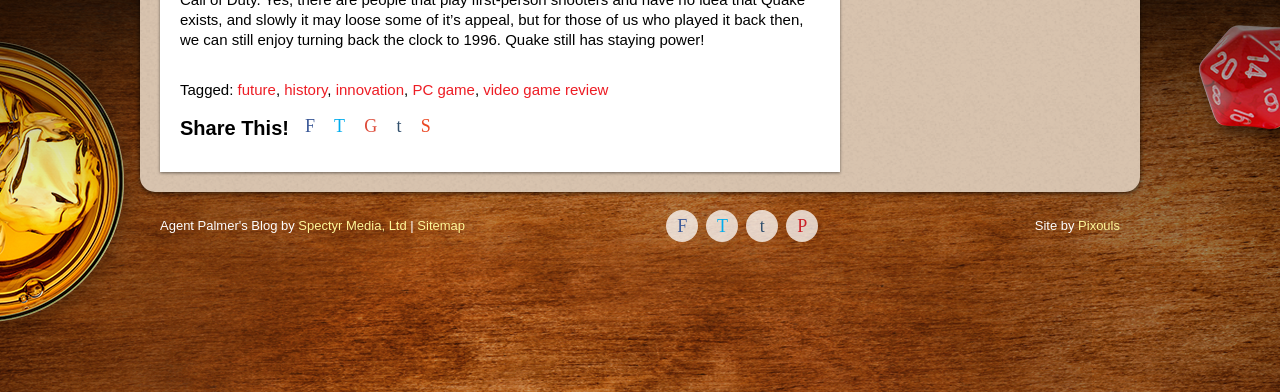Please identify the bounding box coordinates of the area that needs to be clicked to follow this instruction: "Check Technical Information".

None